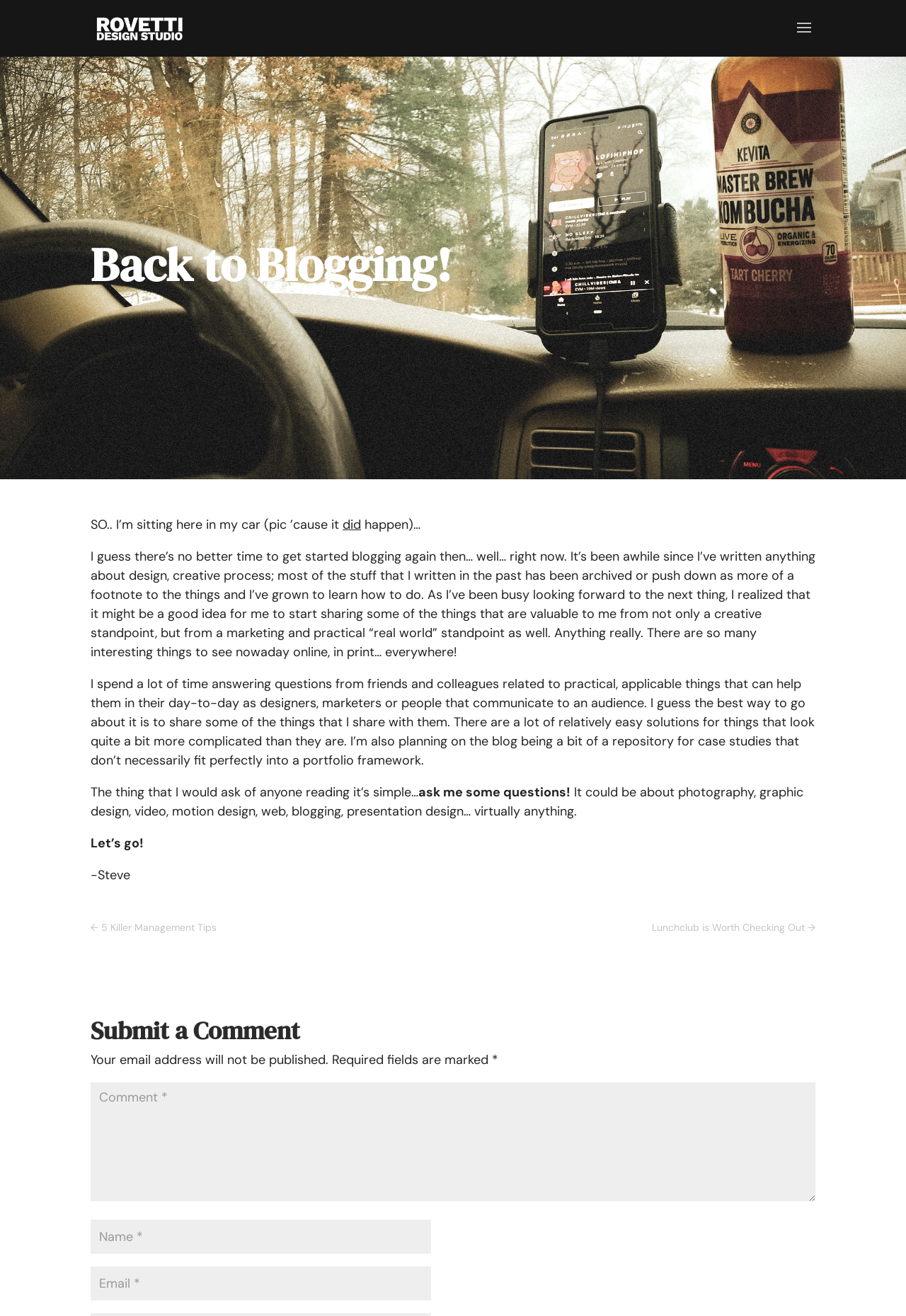Refer to the image and provide an in-depth answer to the question: 
What is the purpose of the blog?

The blog post mentions that the author wants to share valuable things from a creative, marketing, and practical standpoint, and also plans to use the blog as a repository for case studies.